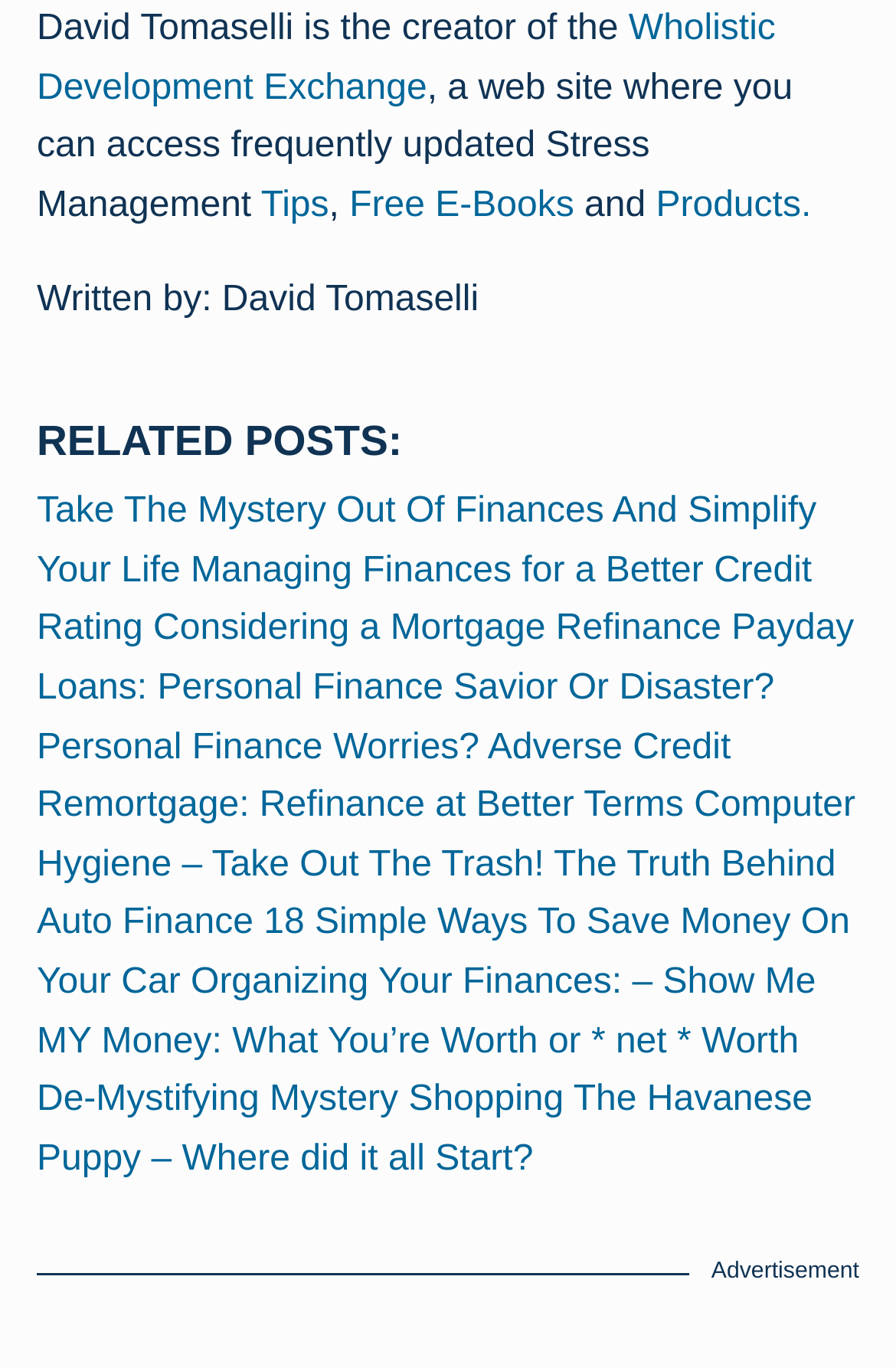Please identify the coordinates of the bounding box that should be clicked to fulfill this instruction: "read post about Take The Mystery Out Of Finances And Simplify Your Life".

[0.041, 0.36, 0.911, 0.431]